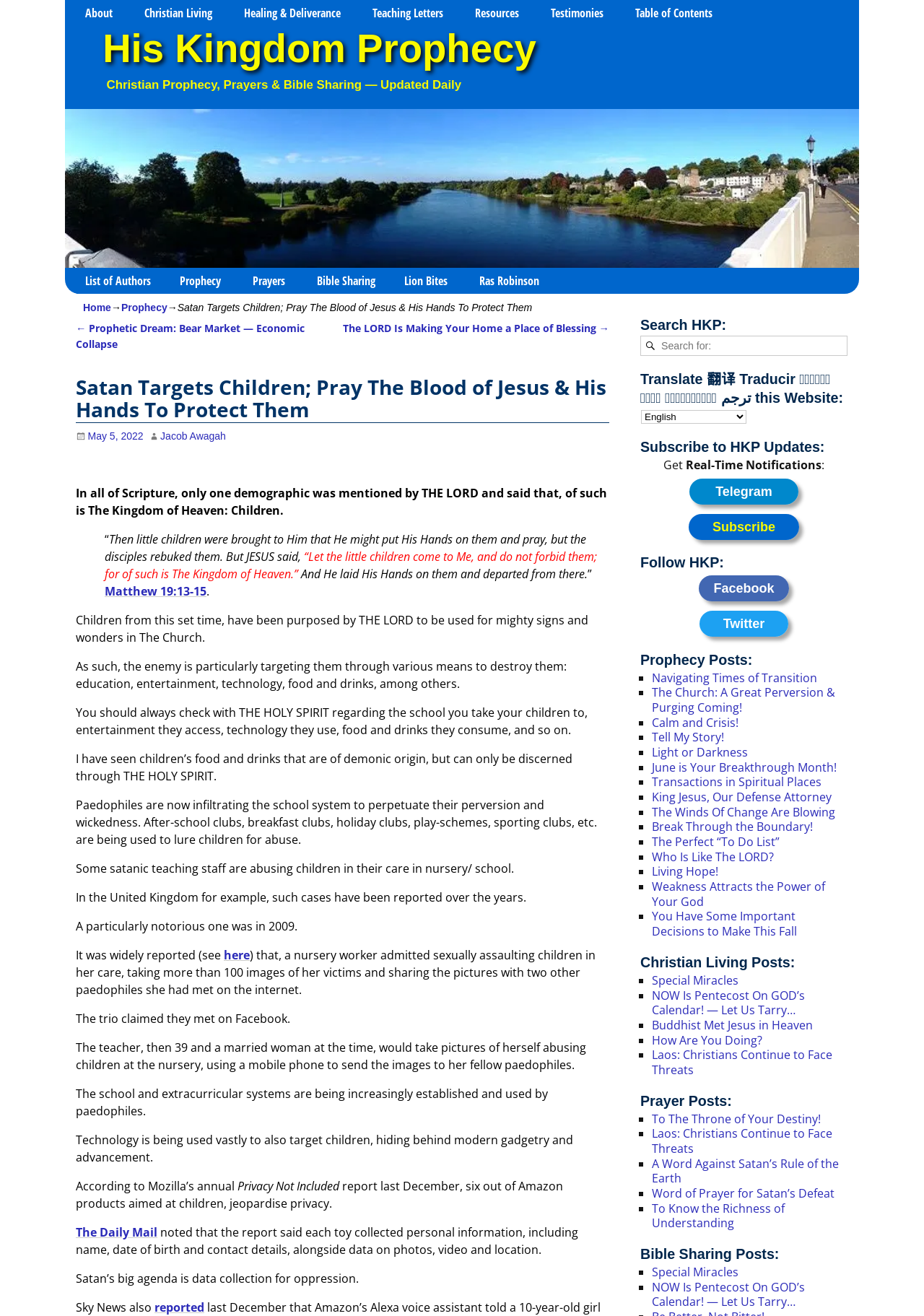Kindly determine the bounding box coordinates for the area that needs to be clicked to execute this instruction: "Click the 'About' link".

[0.083, 0.0, 0.147, 0.019]